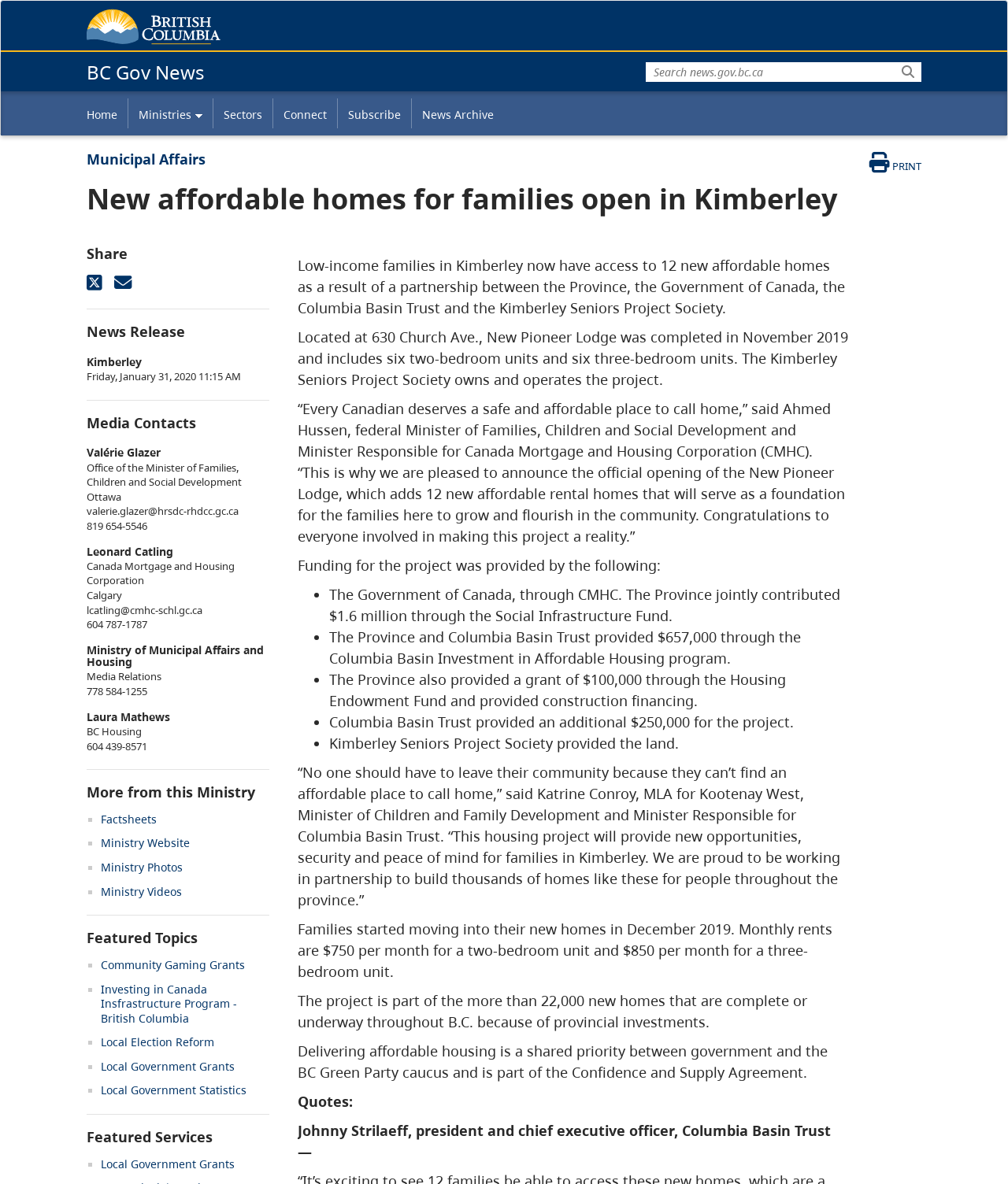Identify the bounding box coordinates for the element that needs to be clicked to fulfill this instruction: "Search". Provide the coordinates in the format of four float numbers between 0 and 1: [left, top, right, bottom].

[0.641, 0.044, 0.914, 0.069]